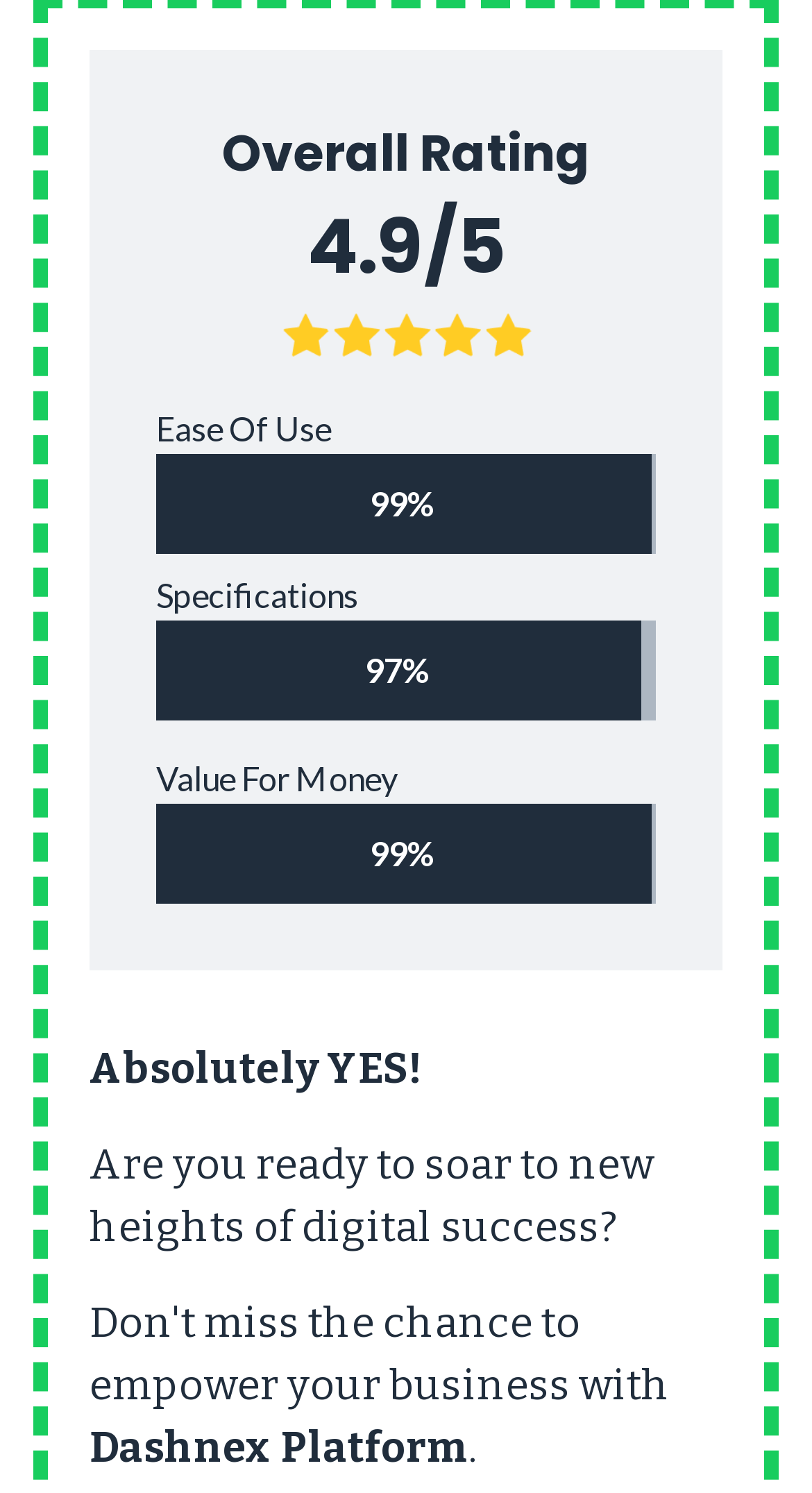Provide a brief response to the question below using one word or phrase:
What is the ease of use percentage of the platform?

99%